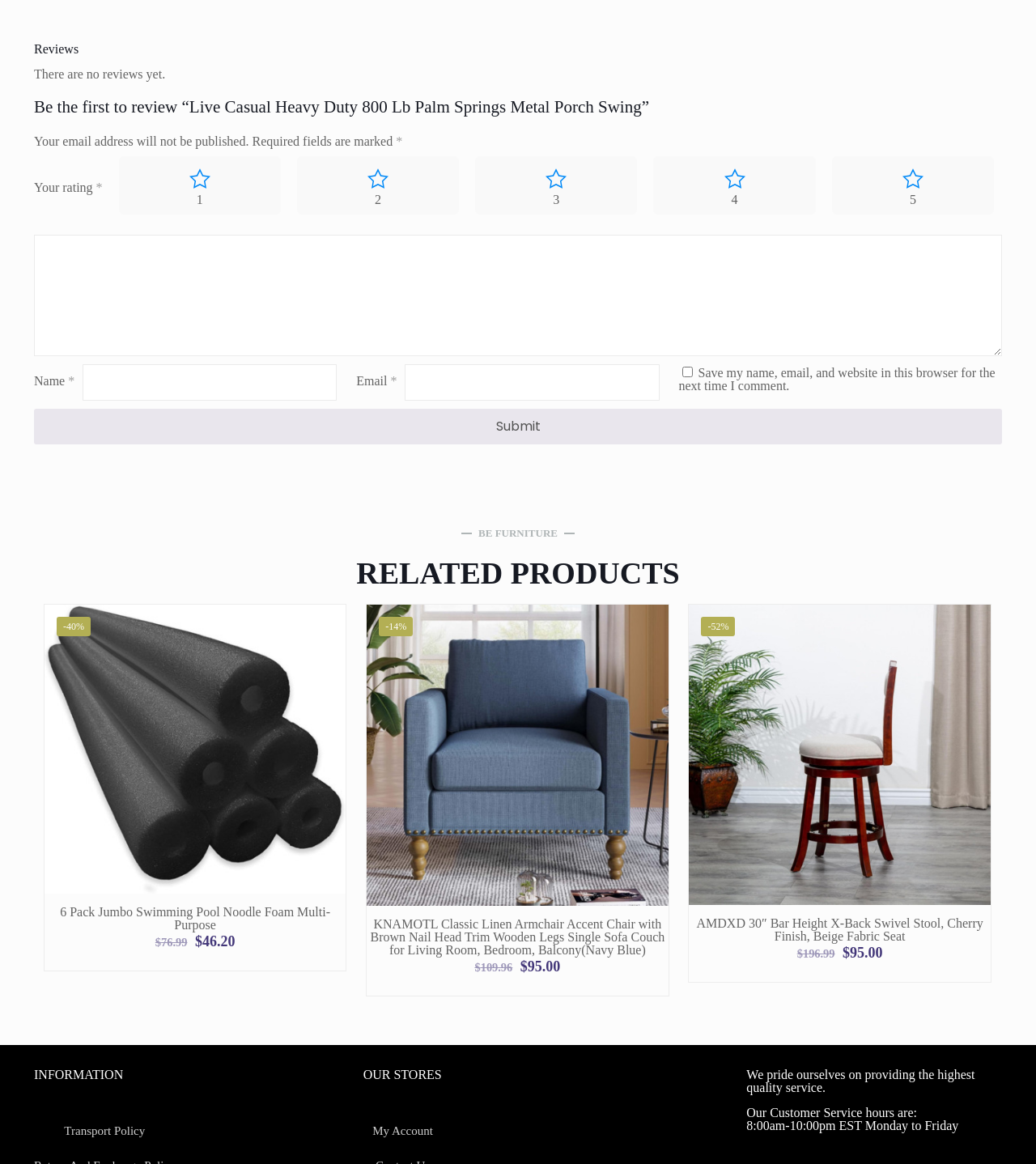How many related products are displayed?
Please look at the screenshot and answer in one word or a short phrase.

4